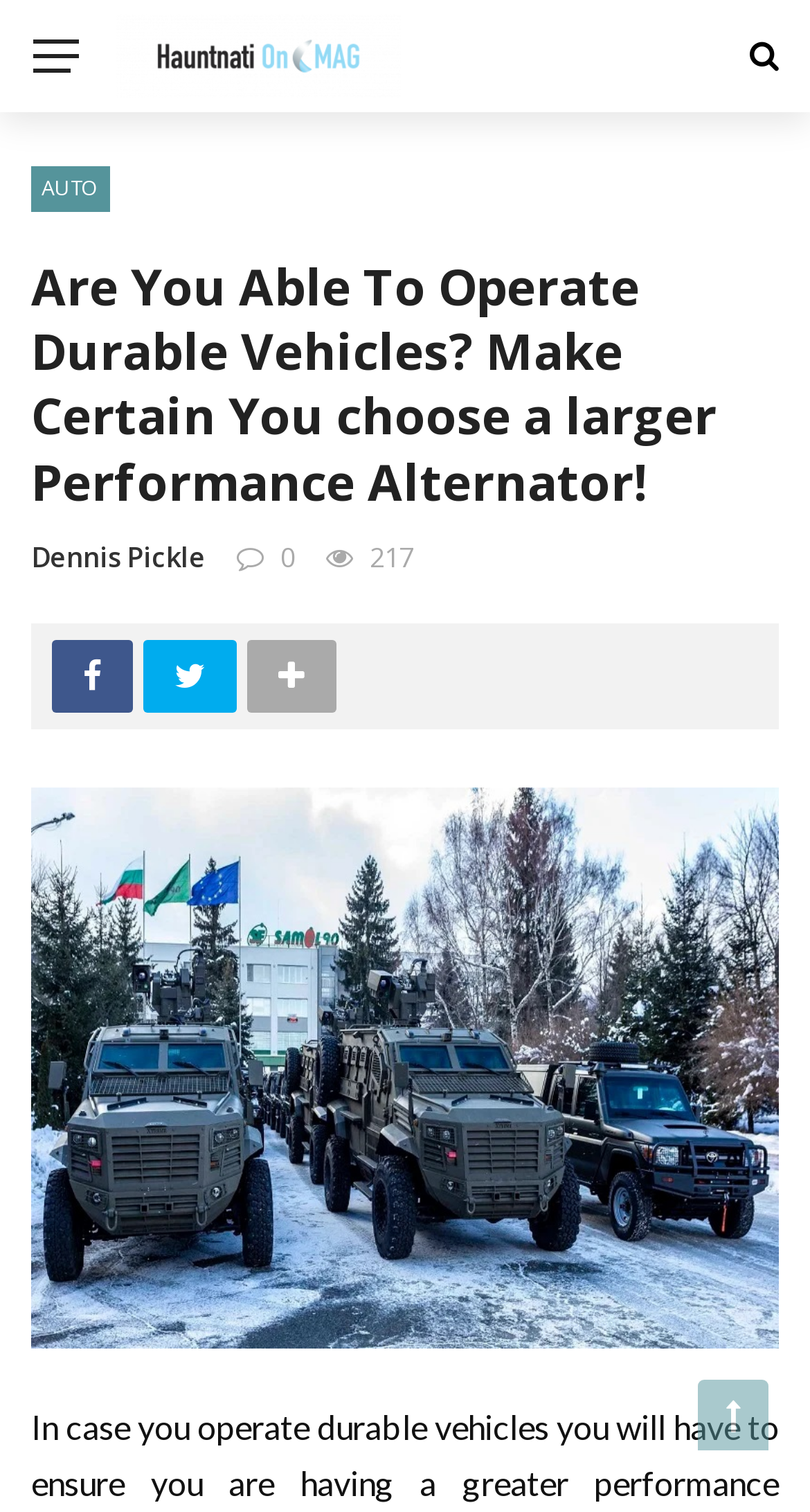How many social media links are there?
From the screenshot, provide a brief answer in one word or phrase.

2